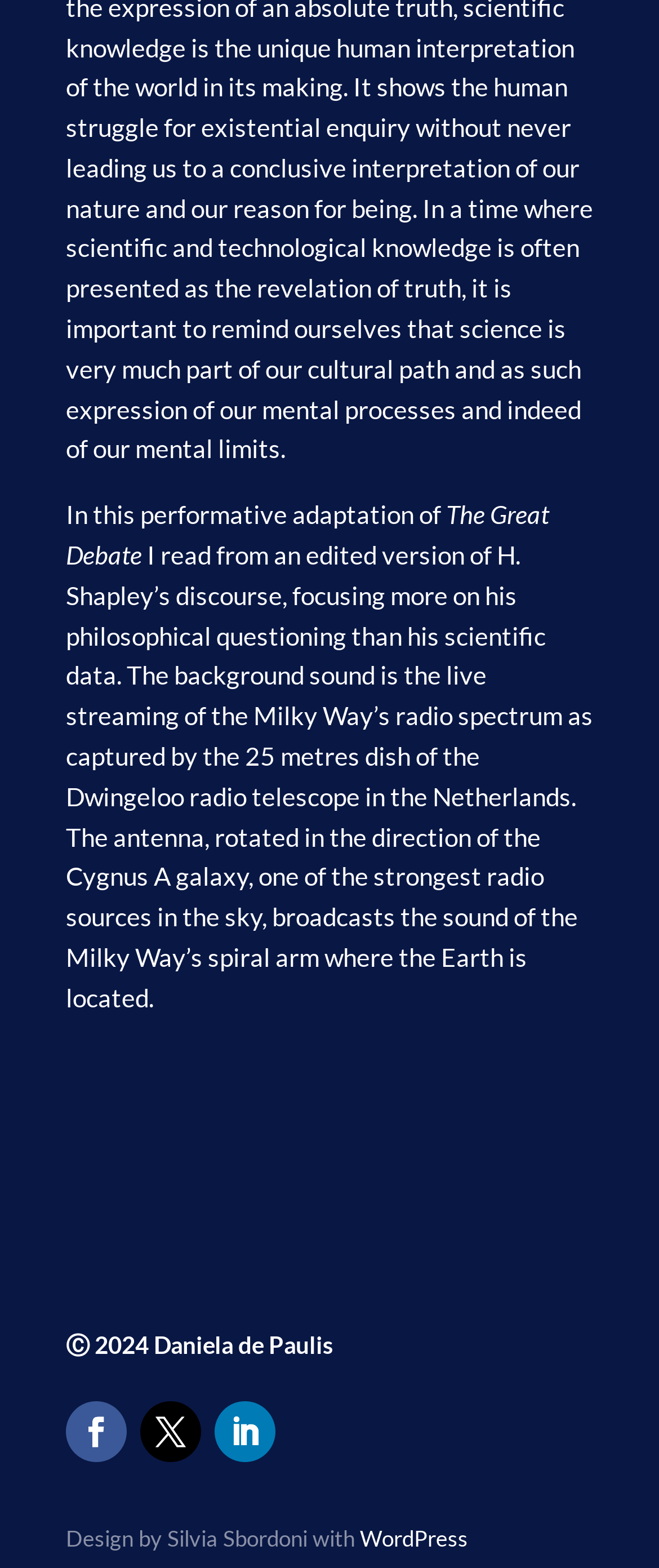Please find the bounding box for the UI element described by: "Ⓒ 2024 Daniela de Paulis".

[0.1, 0.848, 0.505, 0.866]